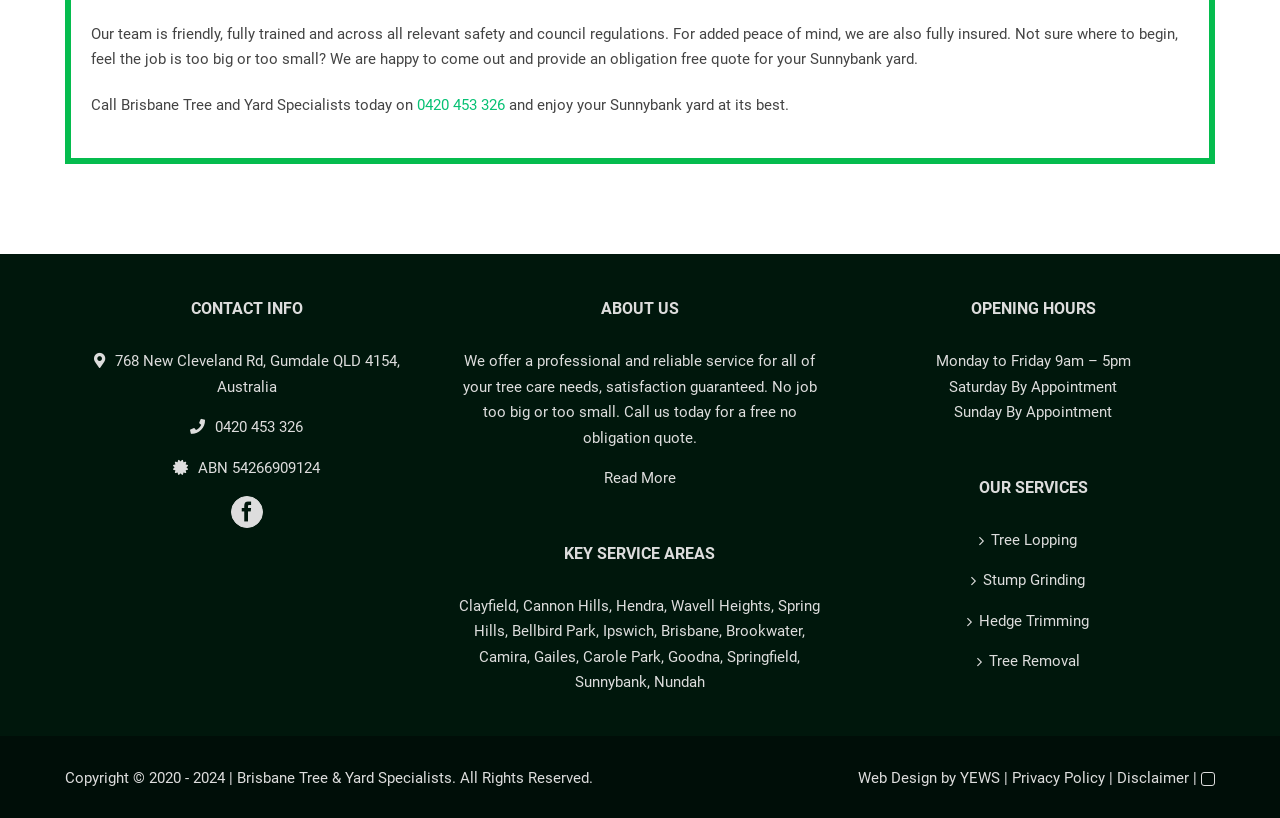Identify the bounding box coordinates of the element to click to follow this instruction: 'Call the phone number for a quote'. Ensure the coordinates are four float values between 0 and 1, provided as [left, top, right, bottom].

[0.326, 0.117, 0.395, 0.139]